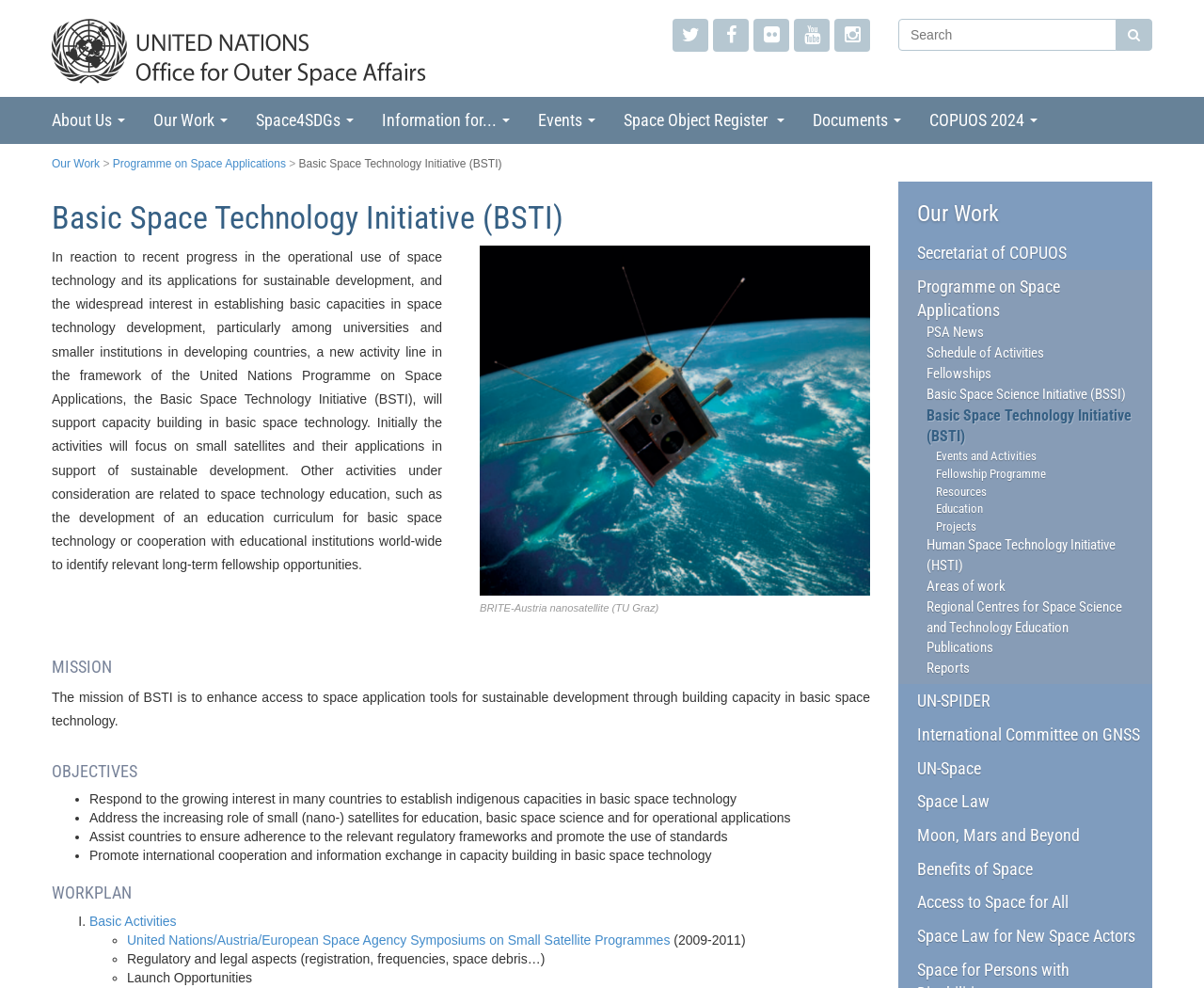Create an in-depth description of the webpage, covering main sections.

The webpage is about the United Nations Office for Outer Space Affairs, specifically the Basic Space Technology Initiative (BSTI). At the top, there is a heading with a icon, followed by a horizontal toolbar with several links, including a search bar at the far right. Below the toolbar, there are several links to different sections of the website, including "About Us", "Our Work", and "Events".

The main content of the page is divided into several sections. The first section is an introduction to BSTI, which describes its purpose and goals. This is followed by a heading "MISSION" and a brief statement about the mission of BSTI. Next, there is a section titled "OBJECTIVES" with a list of four bullet points outlining the objectives of BSTI.

Below this, there is a section titled "WORKPLAN" with a list of activities and sub-activities, including links to more information about each activity. The activities are organized into several categories, including "Basic Activities", "Regulatory and legal aspects", and "Launch Opportunities".

On the right side of the page, there is a column of links to related resources and websites, including "Our Work", "Programme on Space Applications", and "PSA News". There are also links to specific initiatives and projects, such as the "Basic Space Science Initiative" and the "Human Space Technology Initiative".

Throughout the page, there are several images and icons, including a figure of a nanosatellite and several icons representing different sections of the website. The overall layout is organized and easy to navigate, with clear headings and concise text.